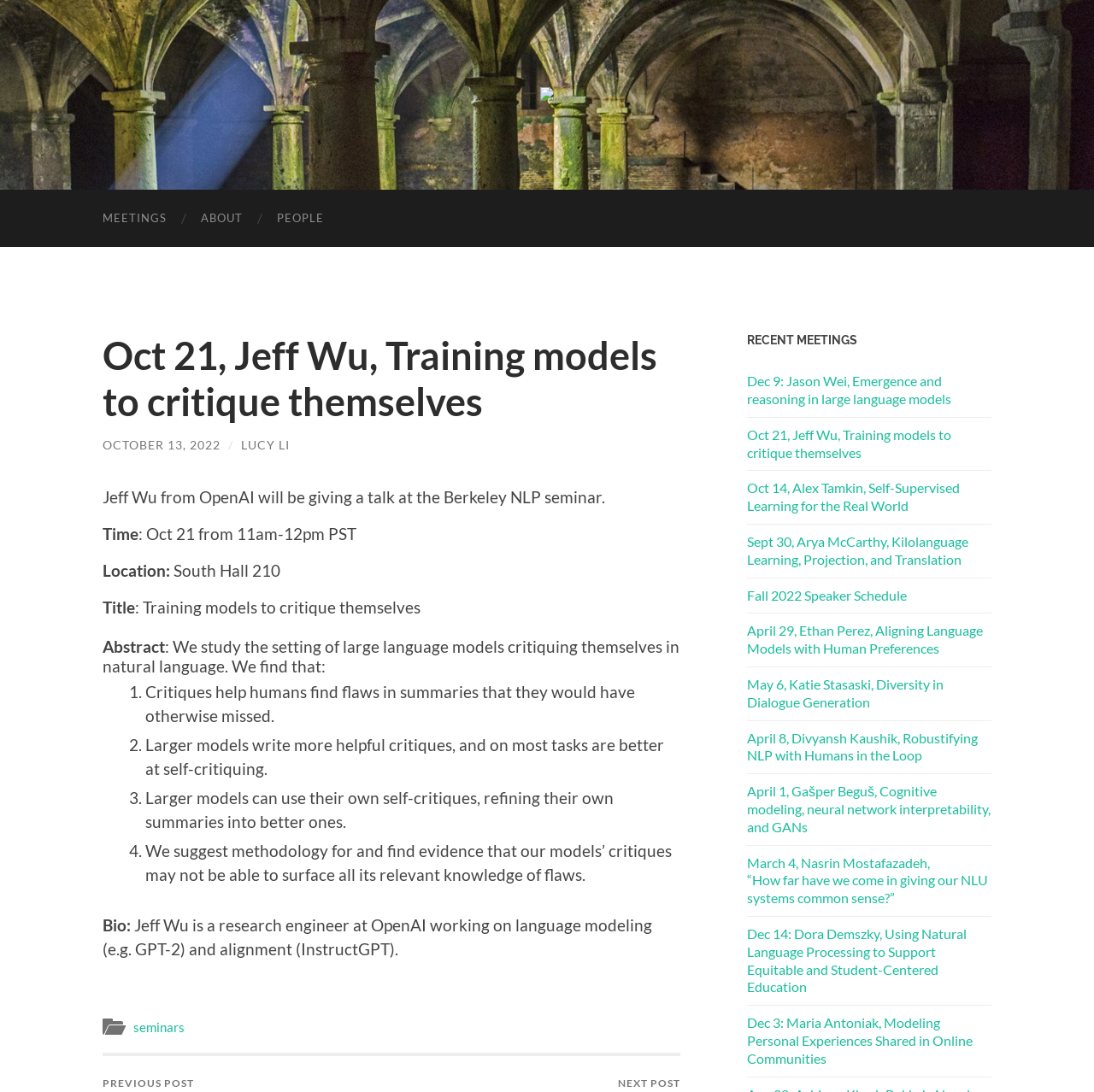Answer the question in a single word or phrase:
What is the title of Jeff Wu's talk?

Training models to critique themselves